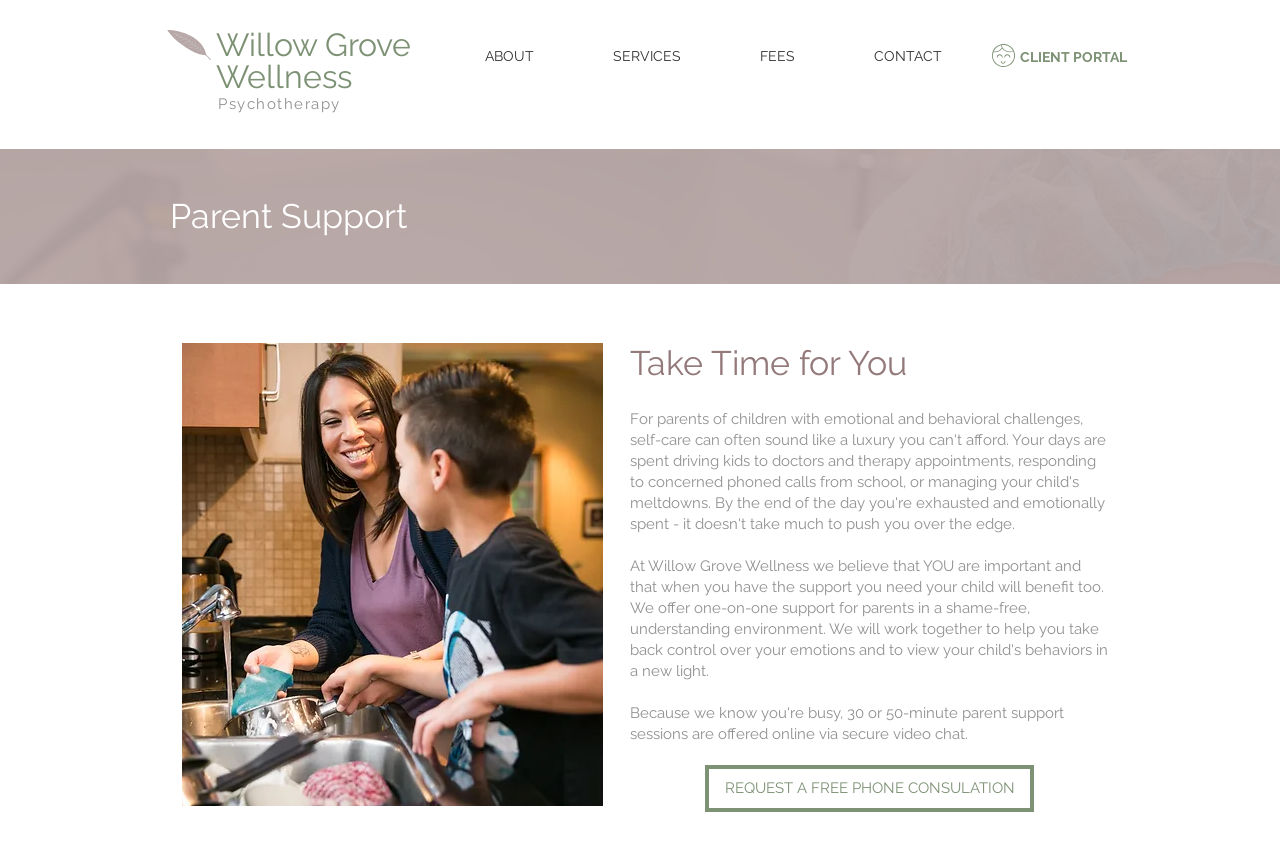Please determine the bounding box of the UI element that matches this description: CLIENT PORTAL. The coordinates should be given as (top-left x, top-left y, bottom-right x, bottom-right y), with all values between 0 and 1.

[0.794, 0.044, 0.883, 0.09]